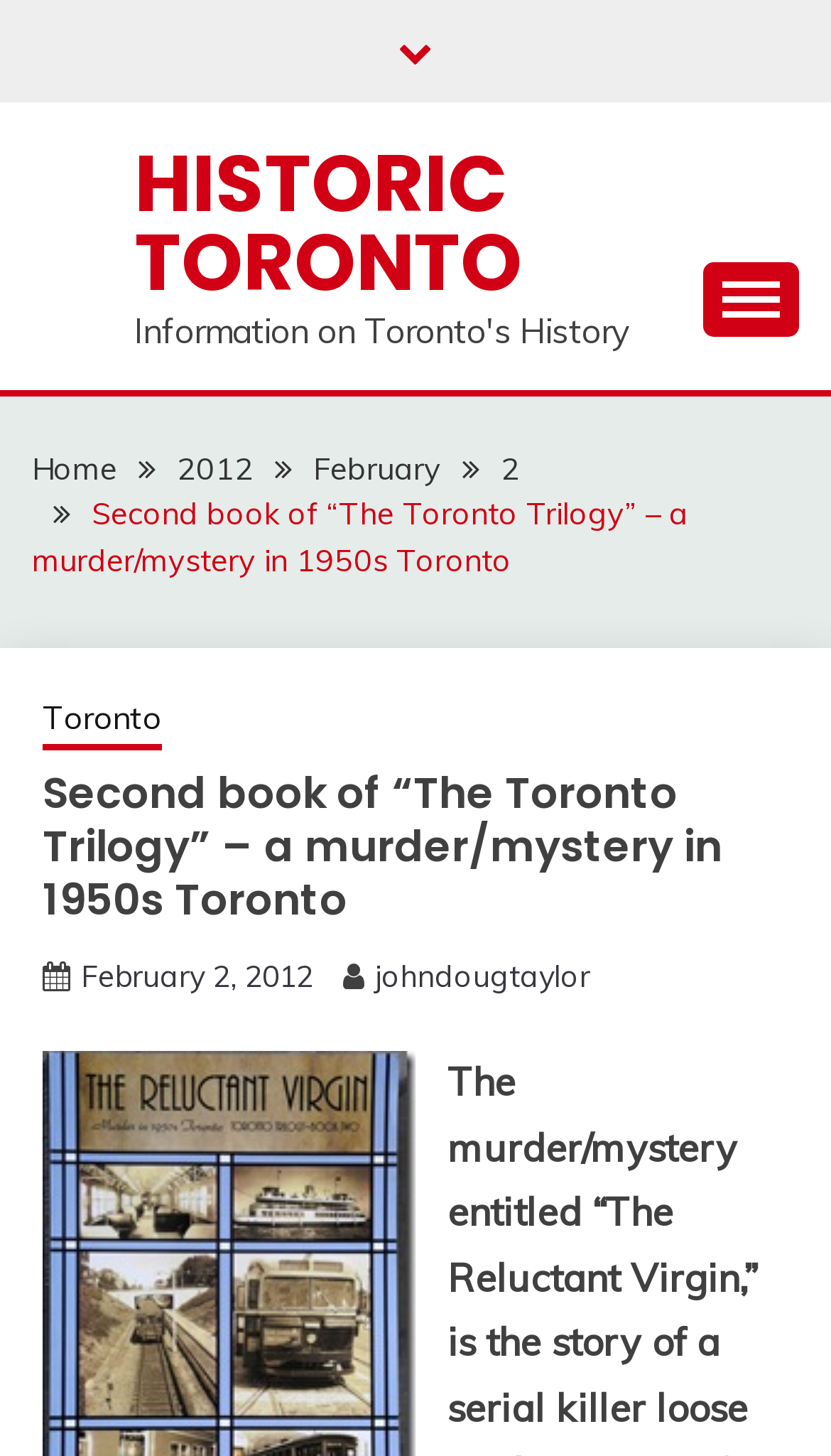How many links are present in the breadcrumbs navigation?
Answer briefly with a single word or phrase based on the image.

5